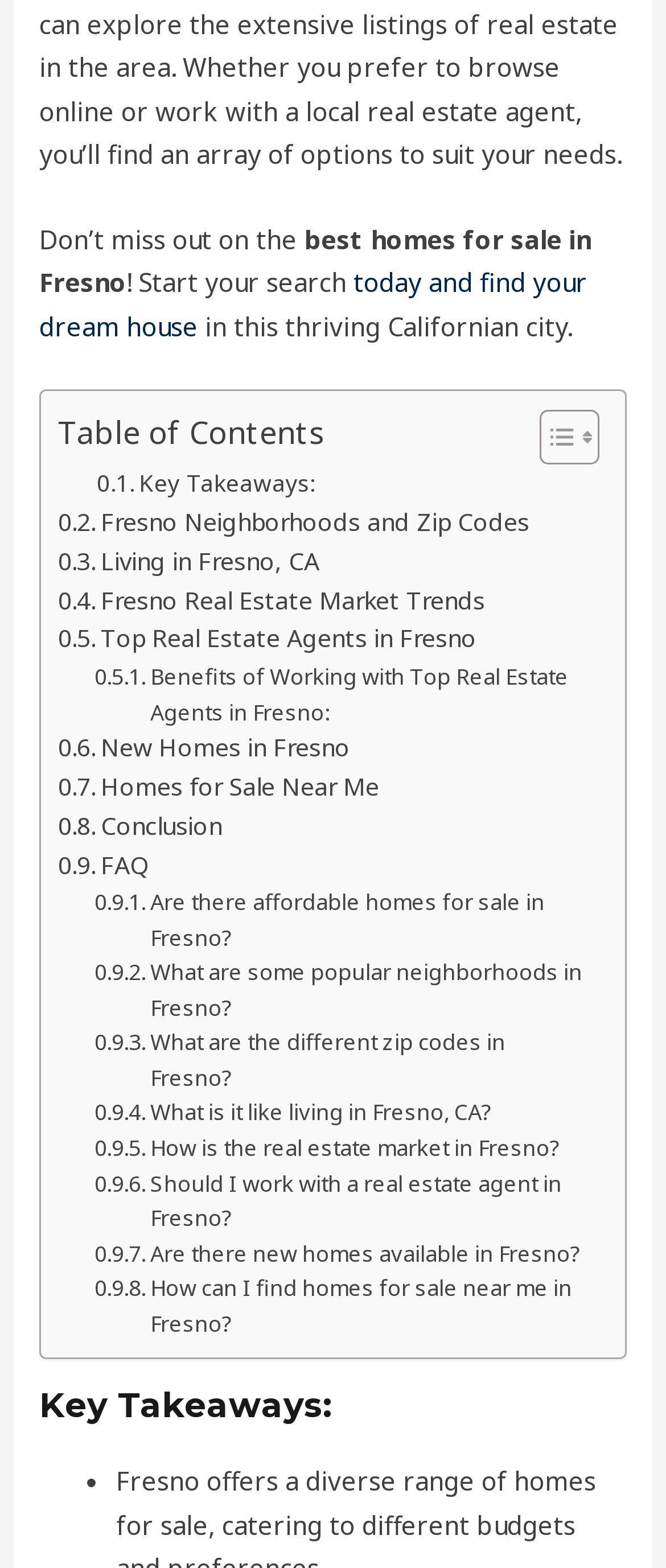Please find the bounding box coordinates for the clickable element needed to perform this instruction: "Learn about 'Benefits of Working with Top Real Estate Agents in Fresno:'".

[0.142, 0.421, 0.887, 0.465]